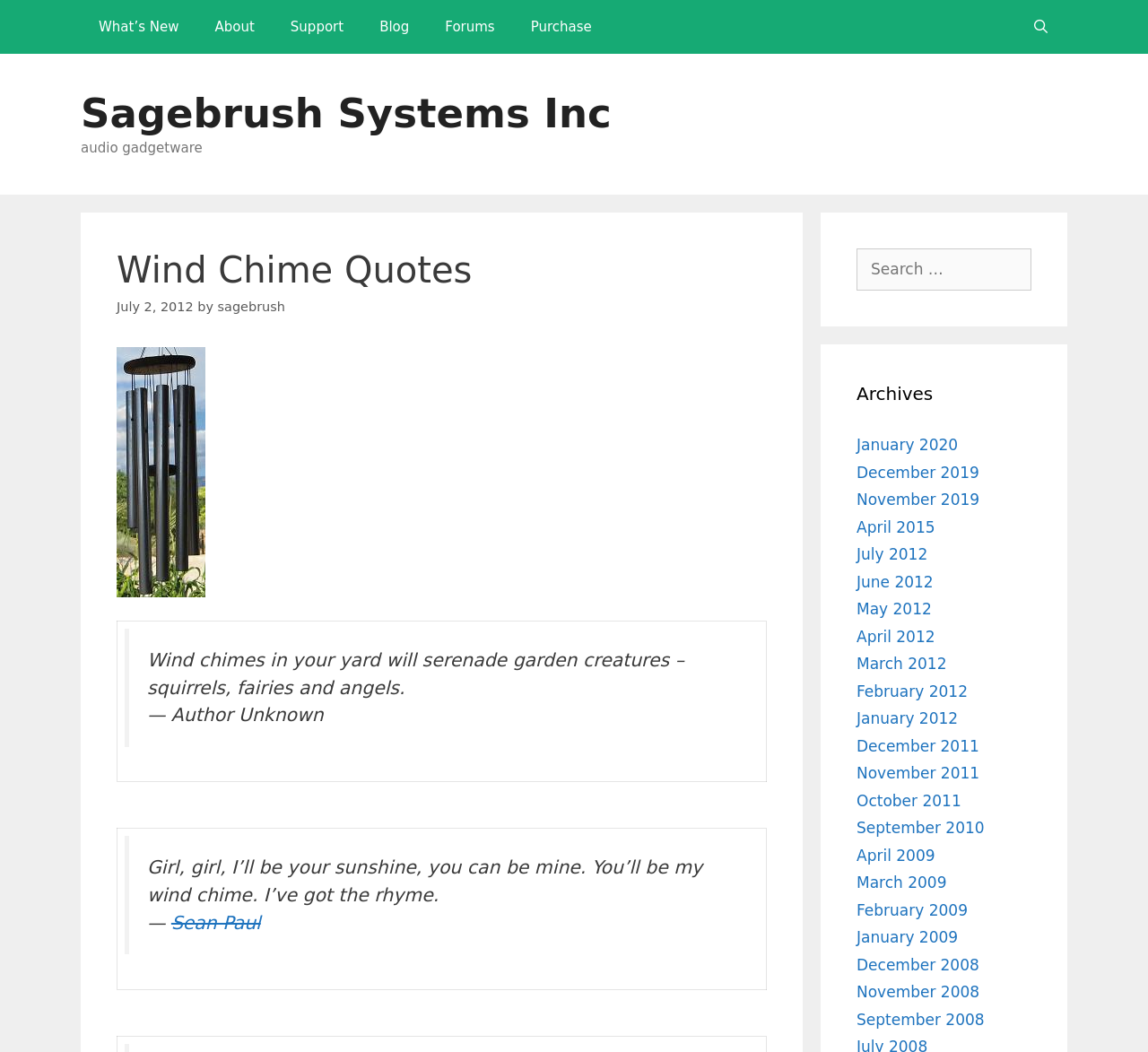Specify the bounding box coordinates for the region that must be clicked to perform the given instruction: "Click on the 'Purchase' link".

[0.447, 0.0, 0.531, 0.051]